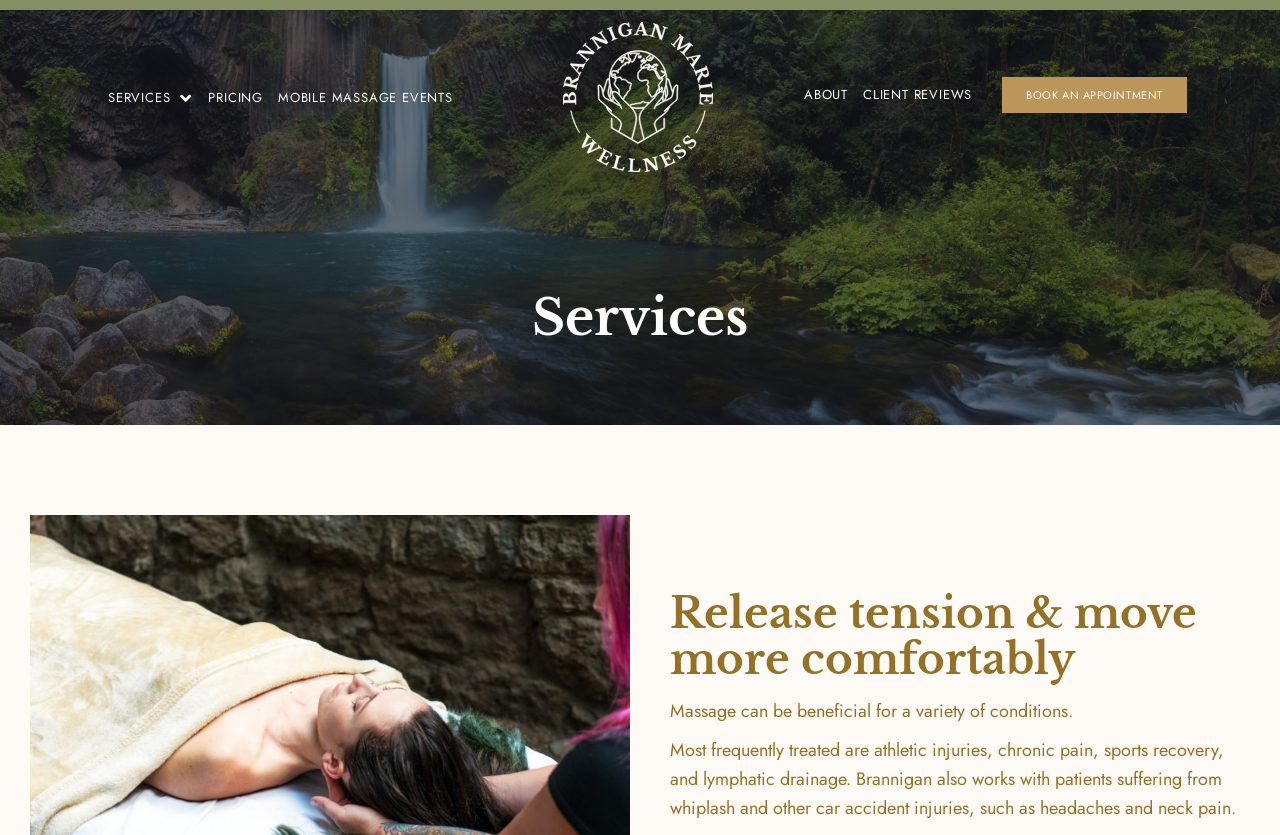Please locate the bounding box coordinates for the element that should be clicked to achieve the following instruction: "Click PRICING". Ensure the coordinates are given as four float numbers between 0 and 1, i.e., [left, top, right, bottom].

[0.163, 0.106, 0.205, 0.127]